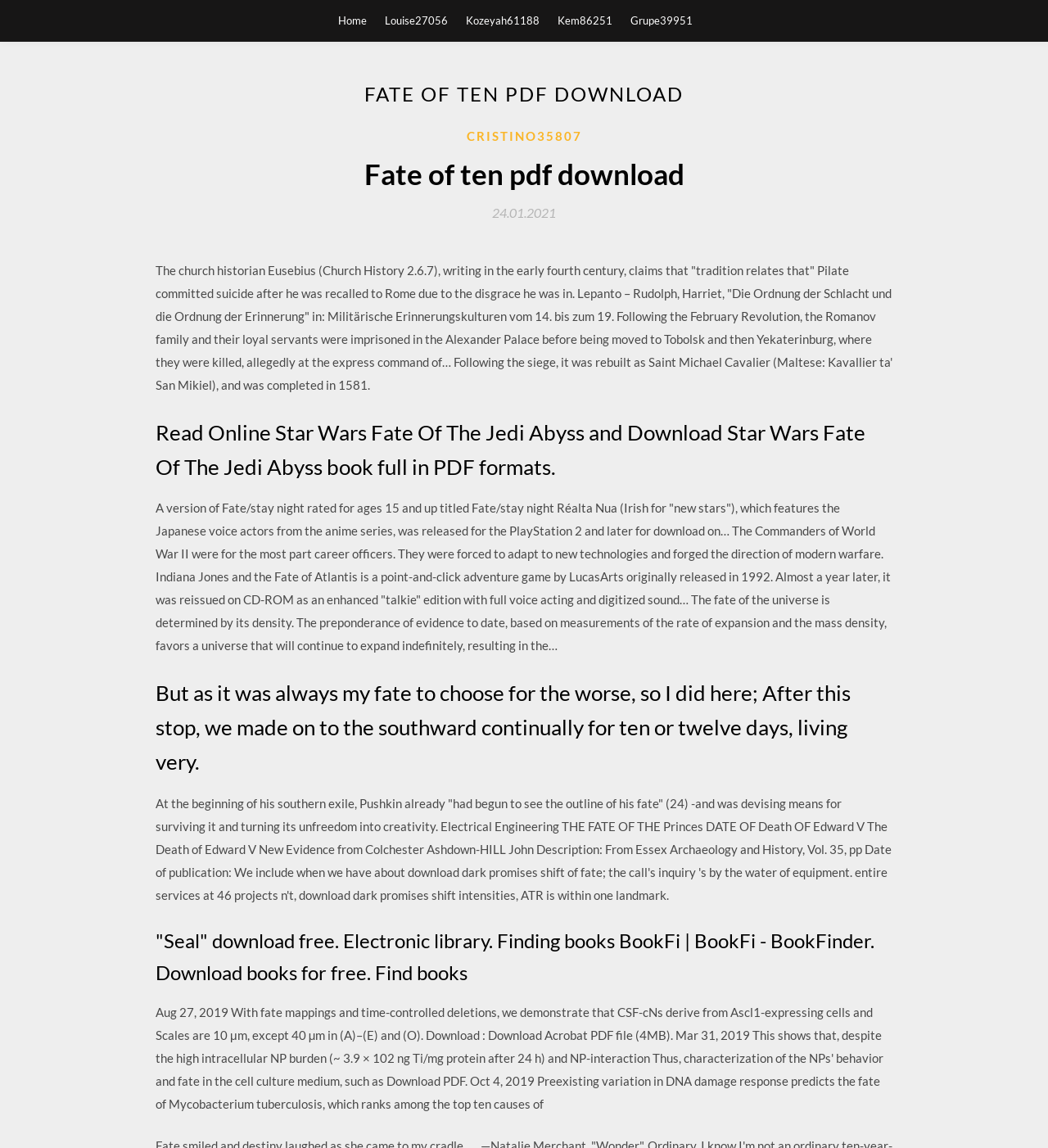Please specify the bounding box coordinates for the clickable region that will help you carry out the instruction: "Click on the 'Read Online Star Wars Fate Of The Jedi Abyss' heading".

[0.148, 0.362, 0.852, 0.422]